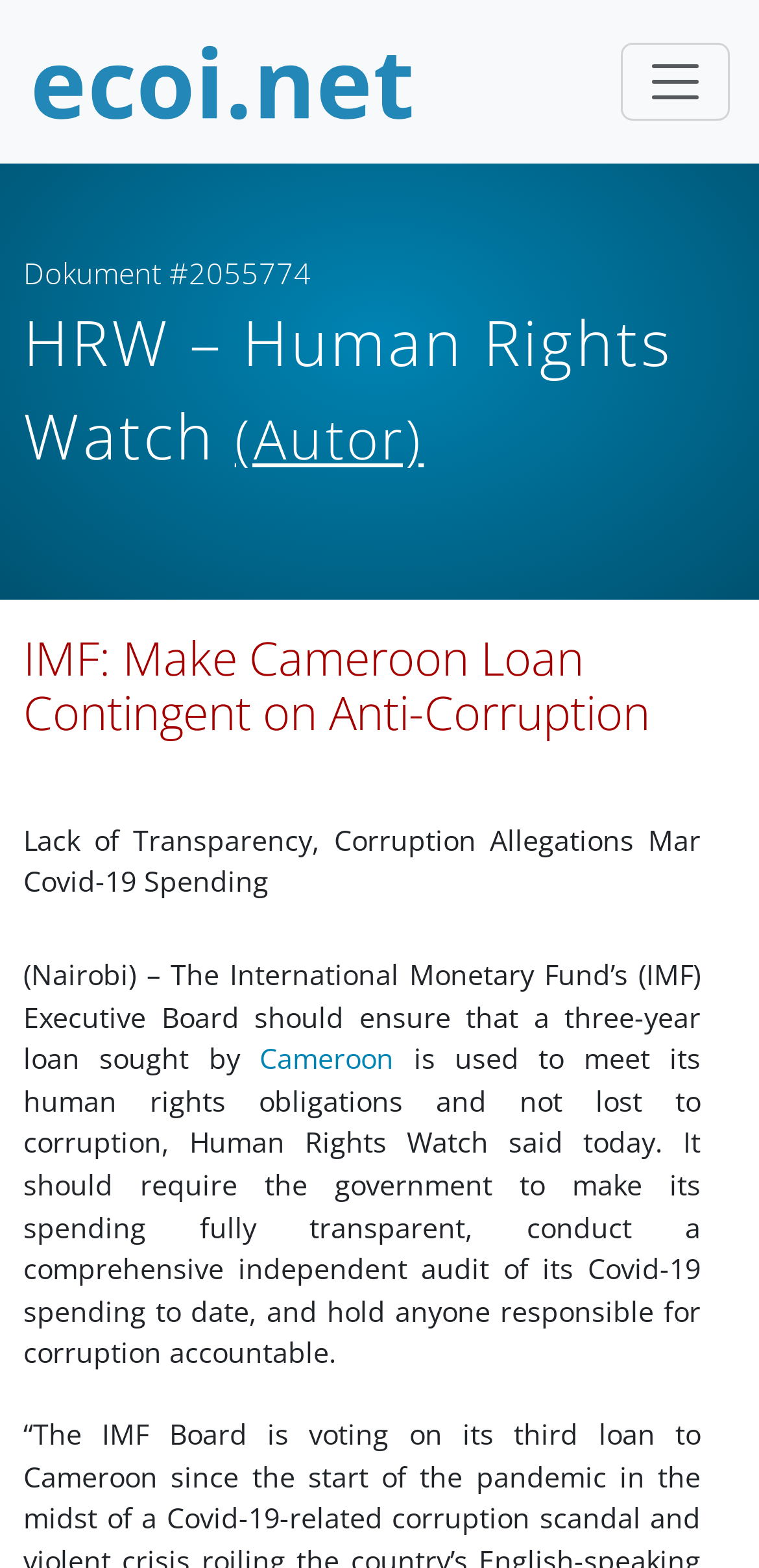Carefully observe the image and respond to the question with a detailed answer:
What is the recommended action for the Cameroon government?

According to the article, Human Rights Watch is recommending that the Cameroon government conduct a comprehensive independent audit of its Covid-19 spending to date, in order to ensure transparency and accountability.